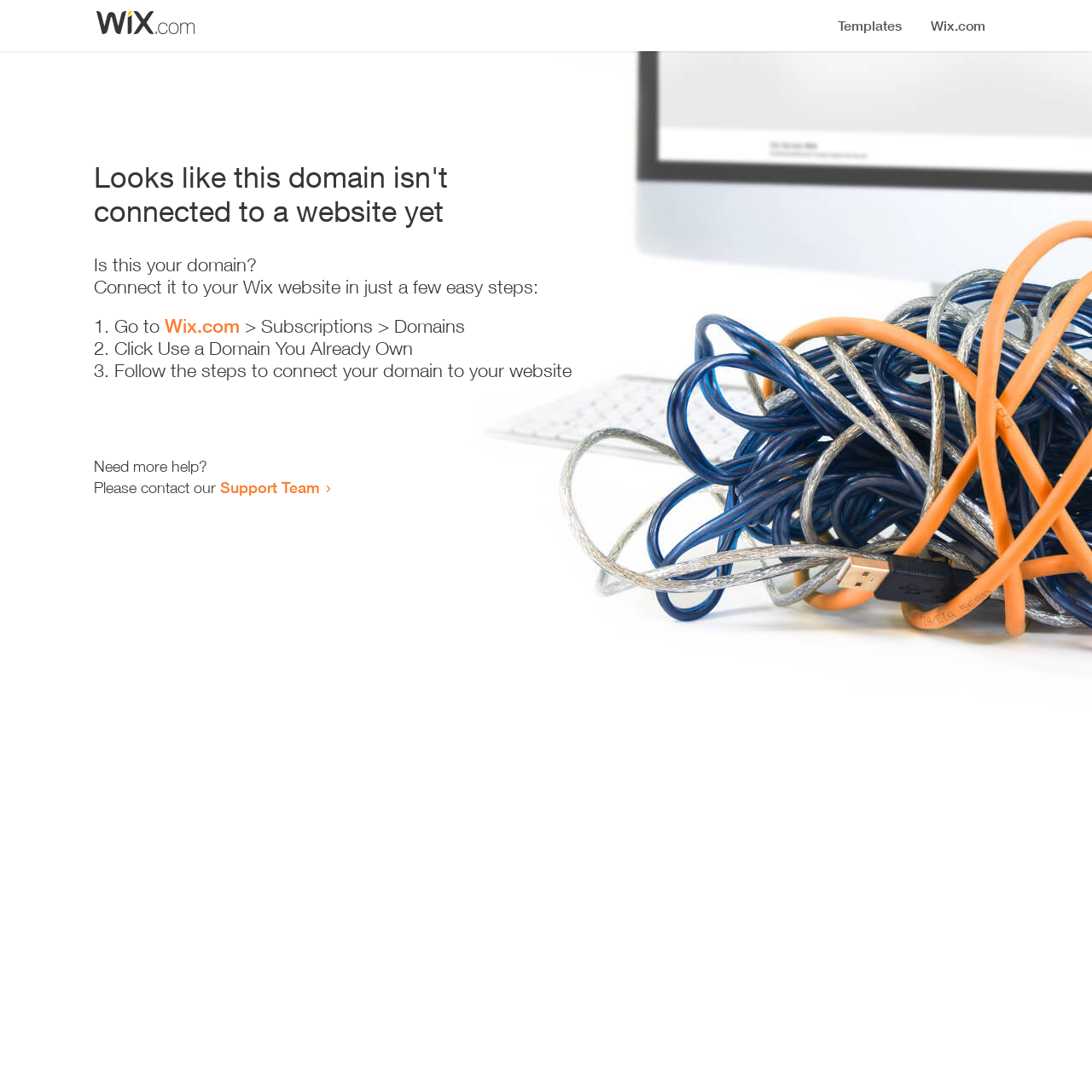What is the current status of the domain?
Give a detailed and exhaustive answer to the question.

Based on the heading 'Looks like this domain isn't connected to a website yet', it is clear that the domain is not currently connected to a website.